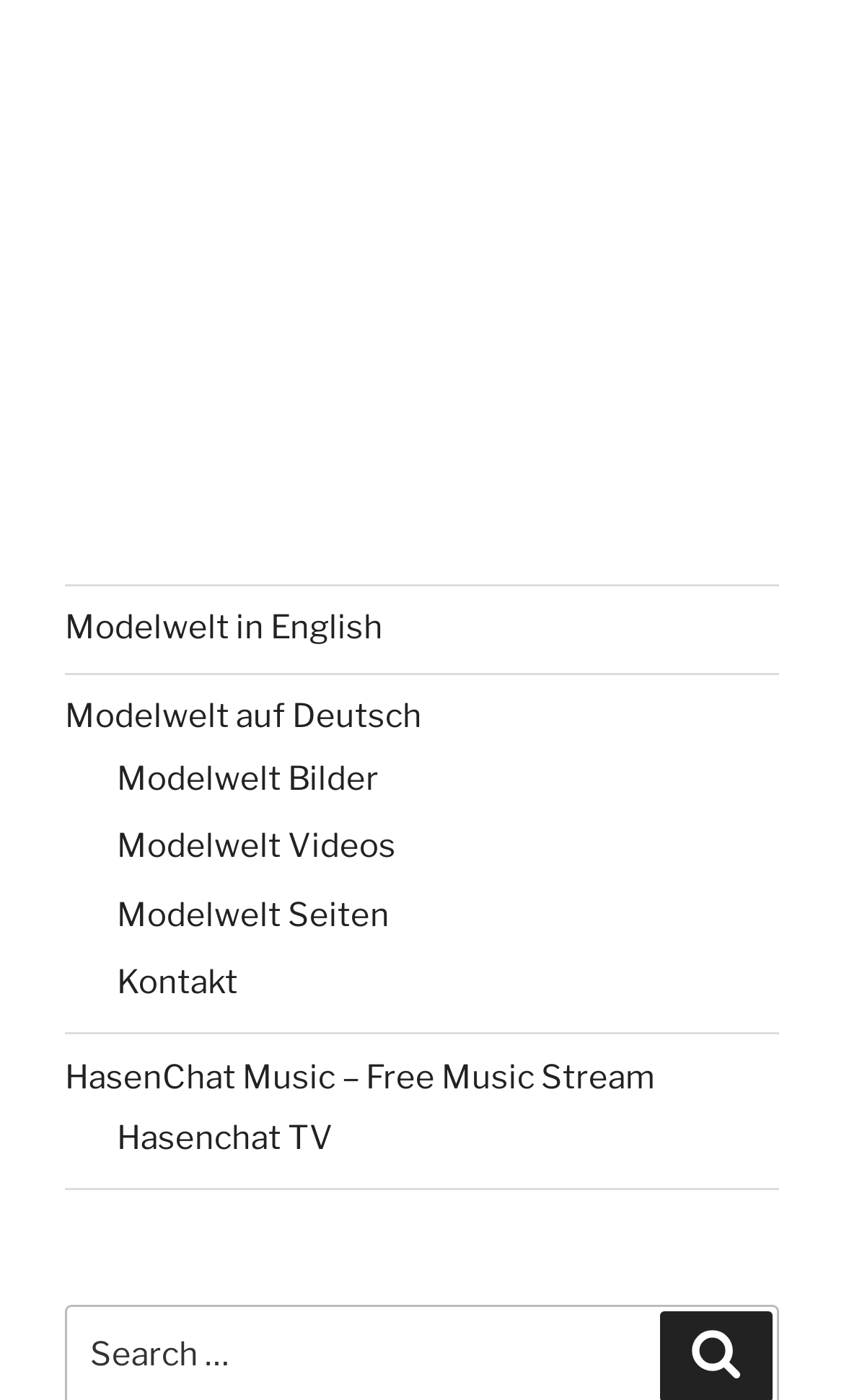Give the bounding box coordinates for this UI element: "Modelwelt Videos". The coordinates should be four float numbers between 0 and 1, arranged as [left, top, right, bottom].

[0.138, 0.591, 0.469, 0.618]